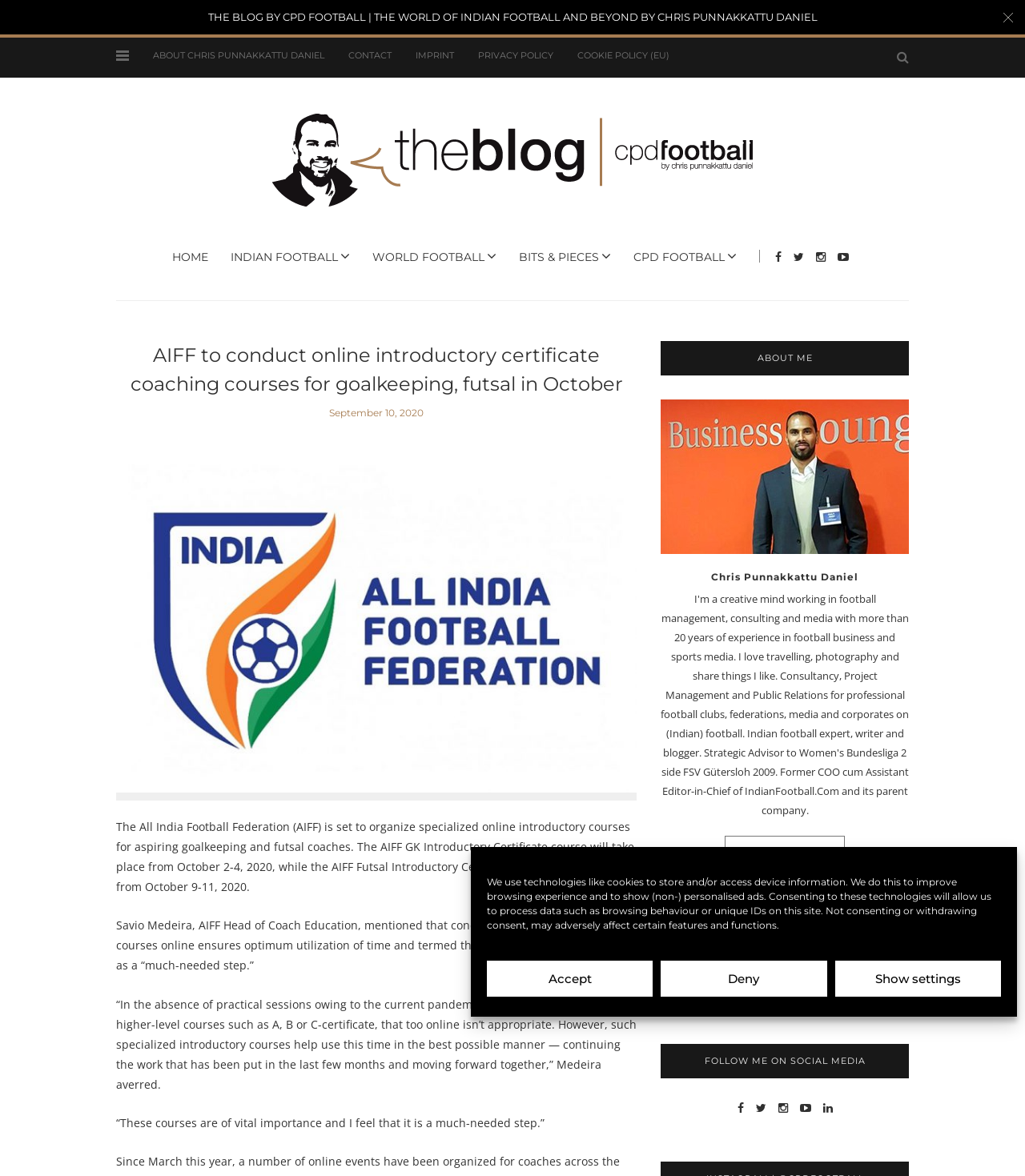Please identify the bounding box coordinates of the clickable area that will fulfill the following instruction: "View the blog by CPD Football". The coordinates should be in the format of four float numbers between 0 and 1, i.e., [left, top, right, bottom].

[0.203, 0.009, 0.797, 0.02]